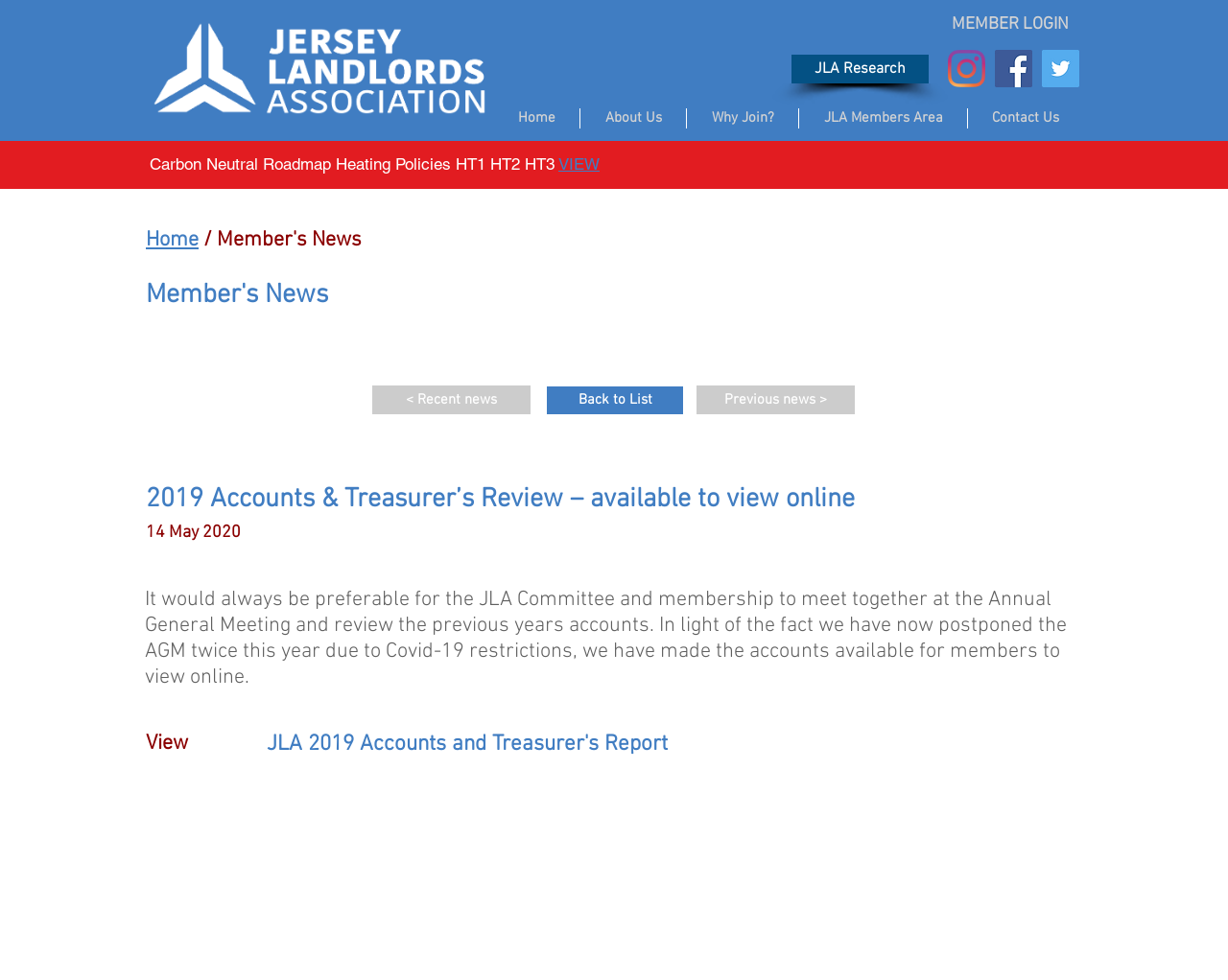Locate the bounding box coordinates of the item that should be clicked to fulfill the instruction: "Visit the JLA Research page".

[0.645, 0.056, 0.756, 0.085]